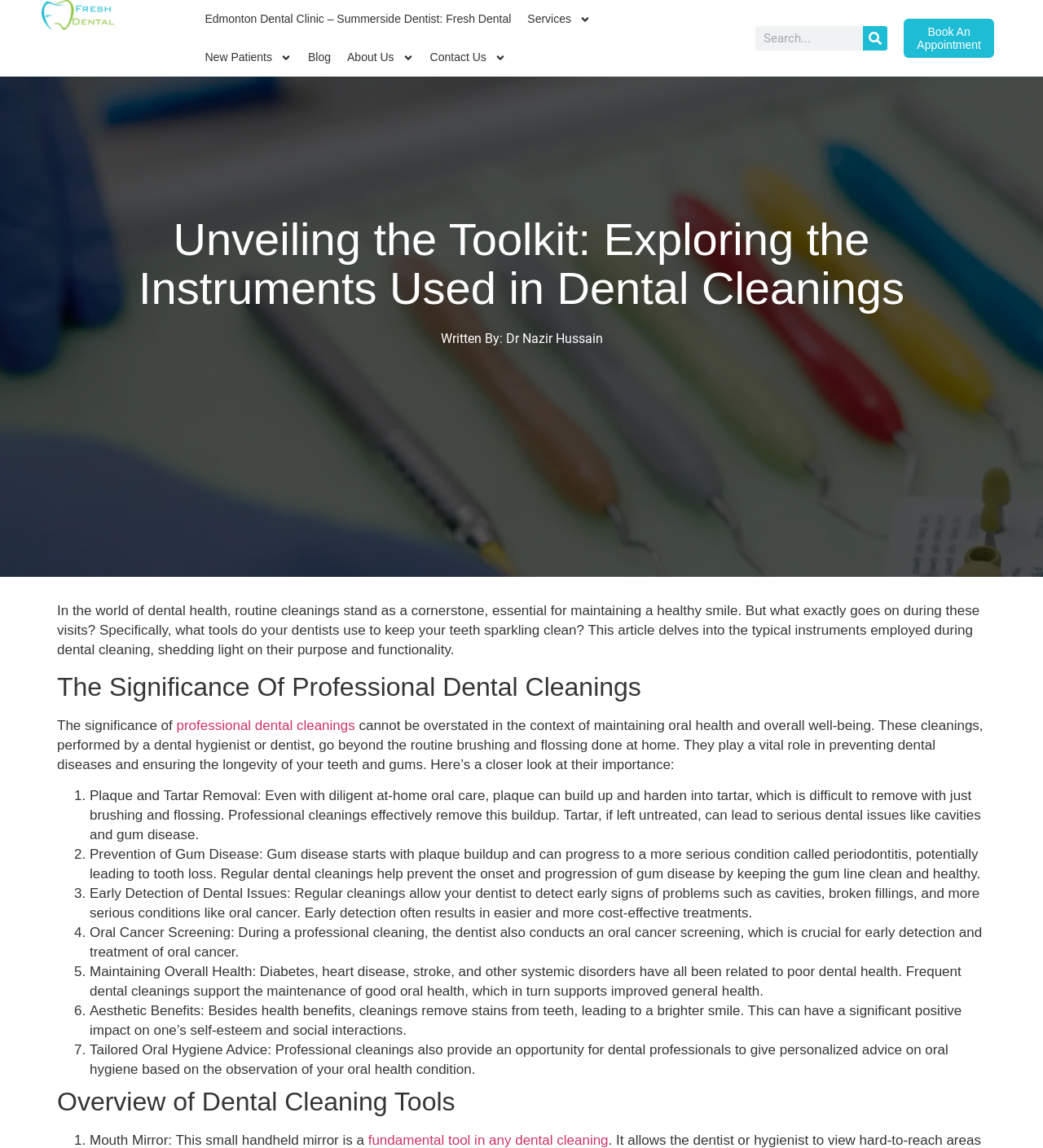Pinpoint the bounding box coordinates of the clickable area needed to execute the instruction: "Click the 'Book An Appointment' link". The coordinates should be specified as four float numbers between 0 and 1, i.e., [left, top, right, bottom].

[0.867, 0.016, 0.953, 0.05]